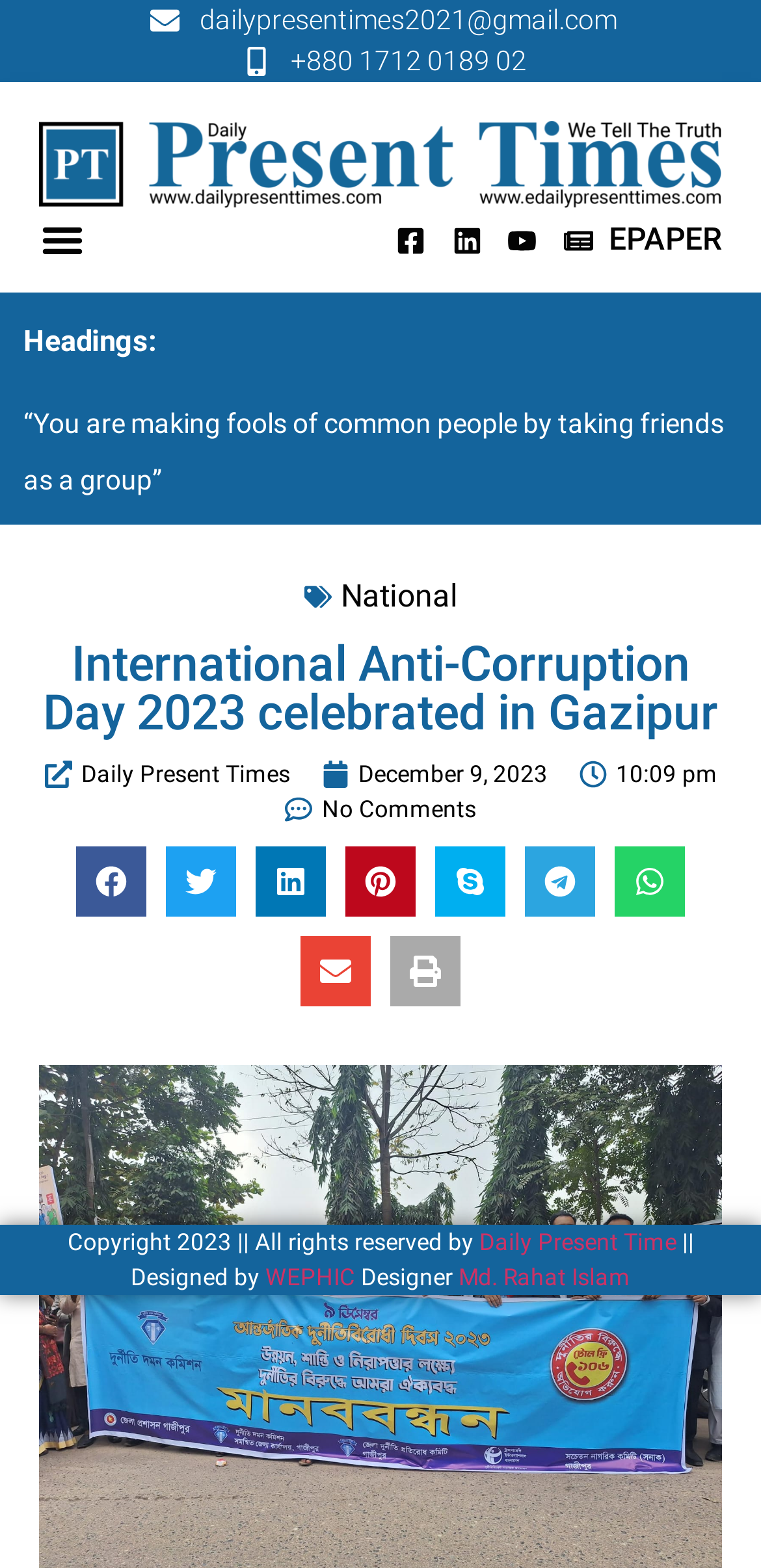Kindly provide the bounding box coordinates of the section you need to click on to fulfill the given instruction: "Click the menu toggle button".

[0.038, 0.133, 0.123, 0.174]